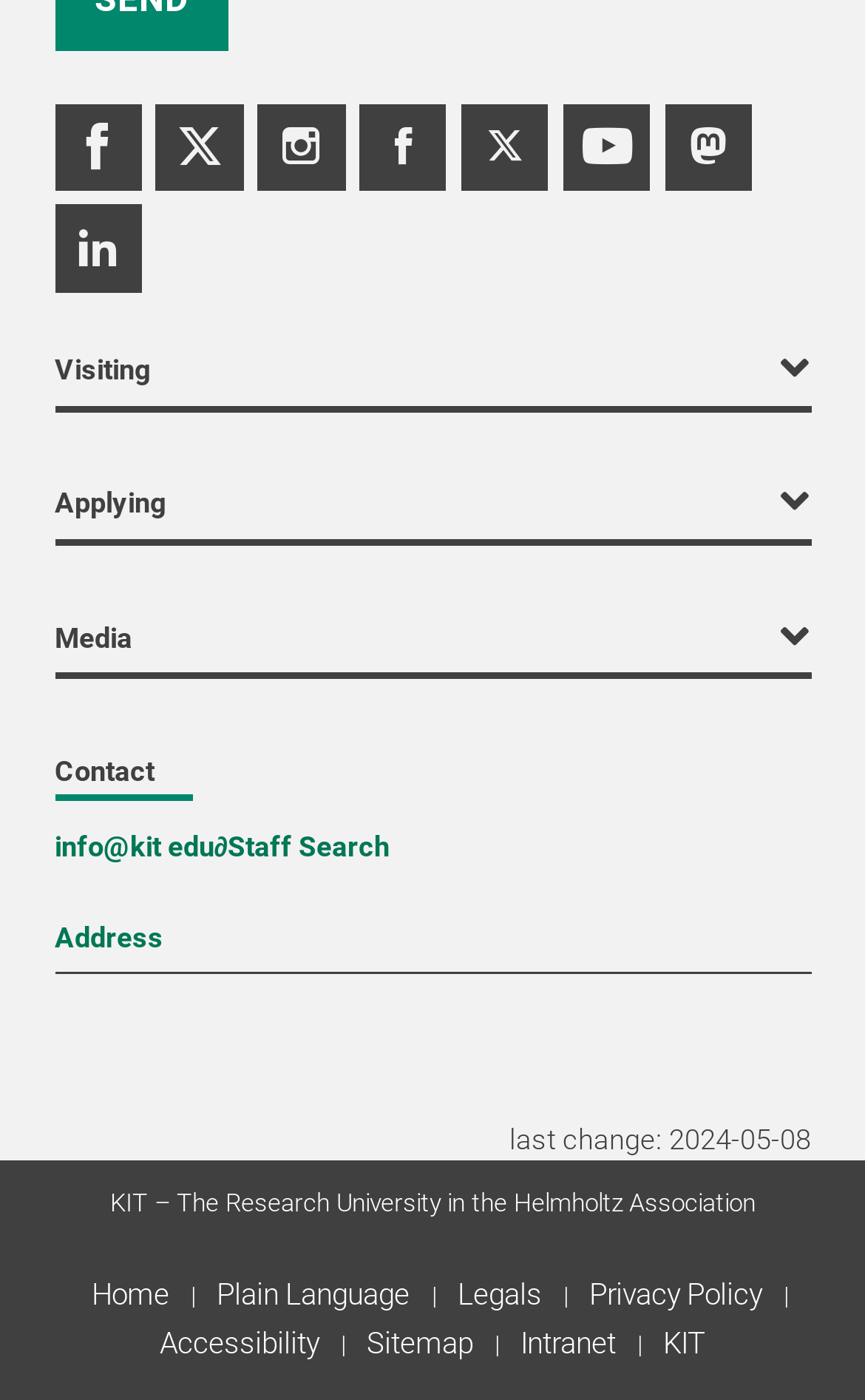Provide the bounding box coordinates of the HTML element described by the text: "Share on X (Twitter)". The coordinates should be in the format [left, top, right, bottom] with values between 0 and 1.

[0.181, 0.074, 0.281, 0.136]